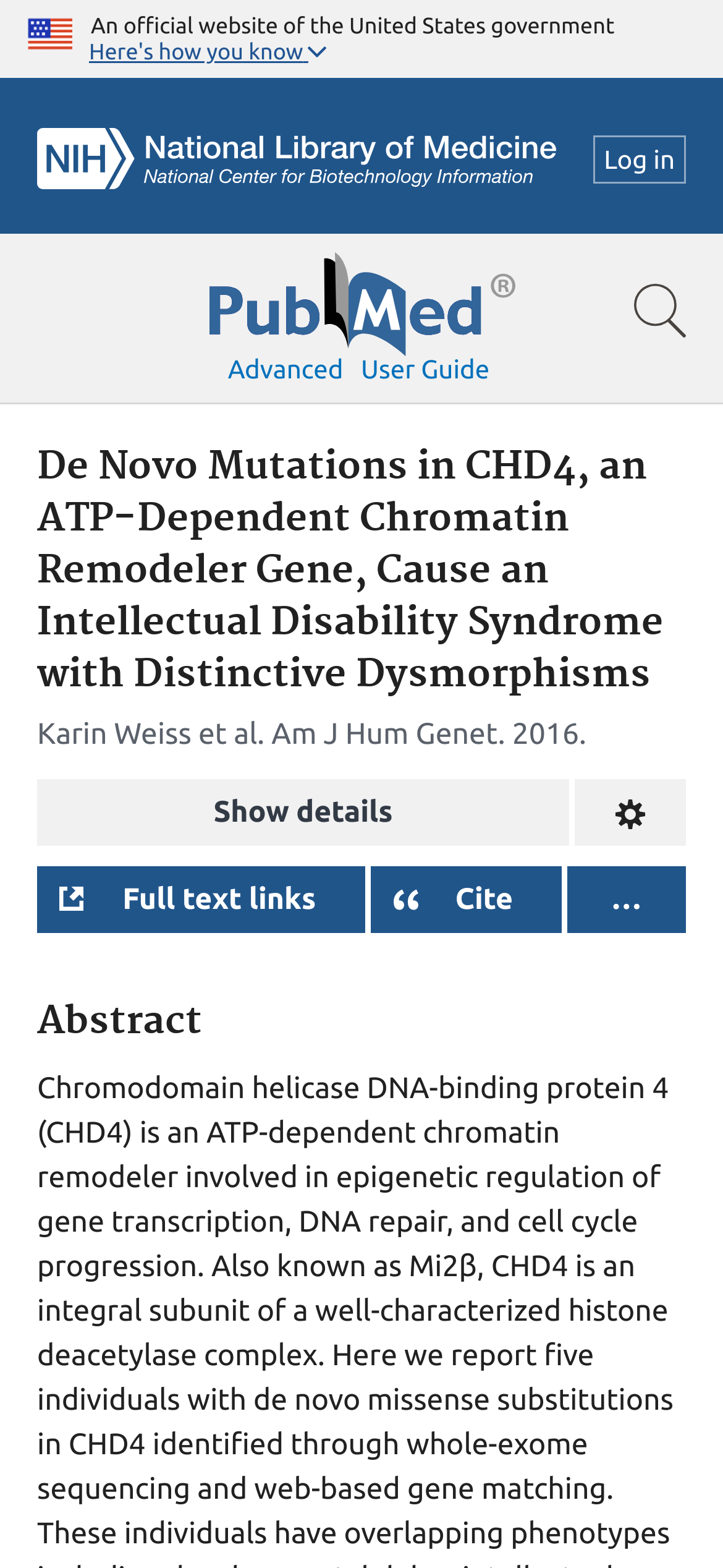Determine the bounding box for the UI element as described: "Here's how you know". The coordinates should be represented as four float numbers between 0 and 1, formatted as [left, top, right, bottom].

[0.0, 0.0, 1.0, 0.051]